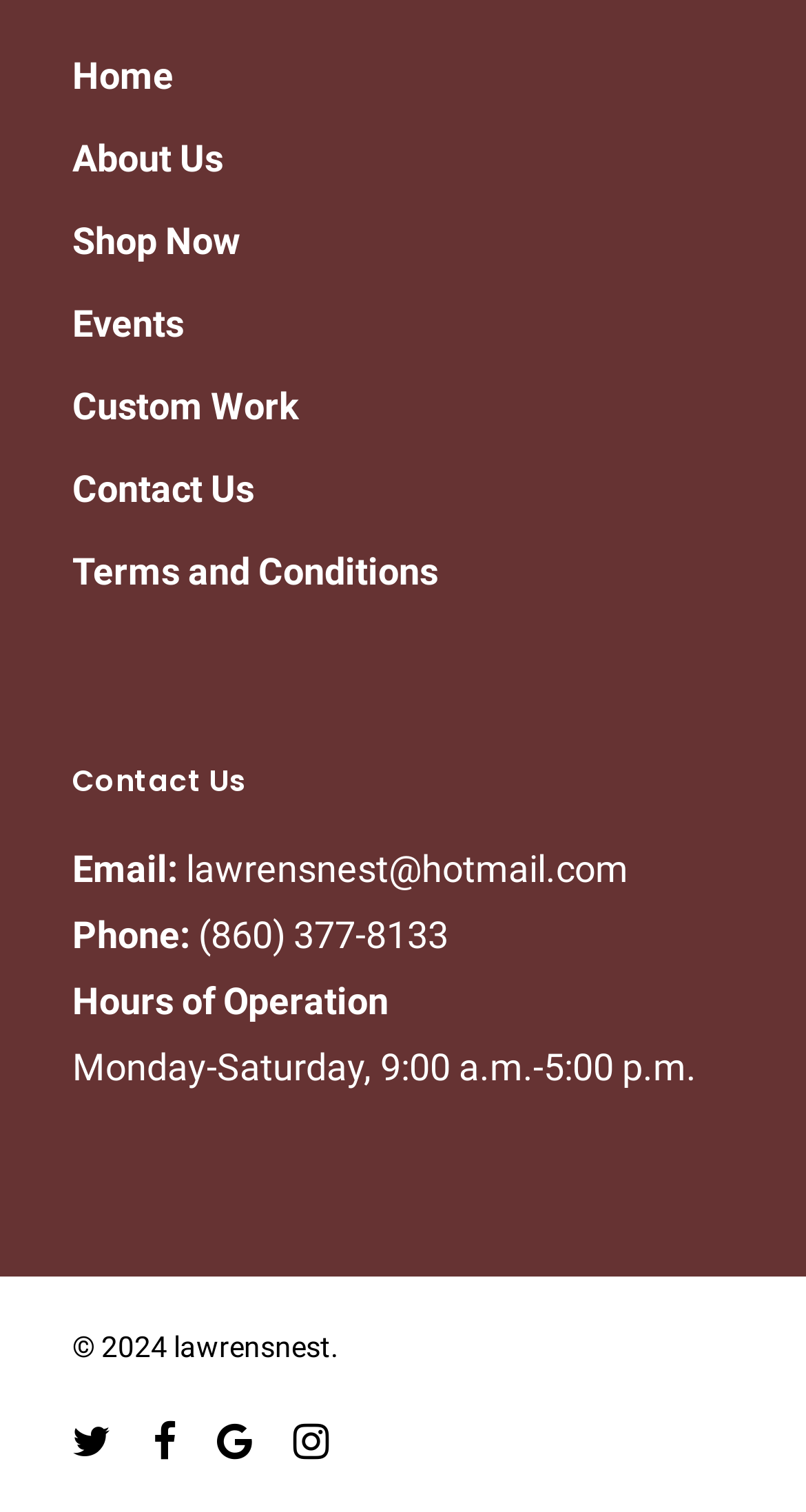Find the bounding box coordinates for the area that must be clicked to perform this action: "Send an email to lawrensnest@hotmail.com".

[0.221, 0.56, 0.779, 0.589]